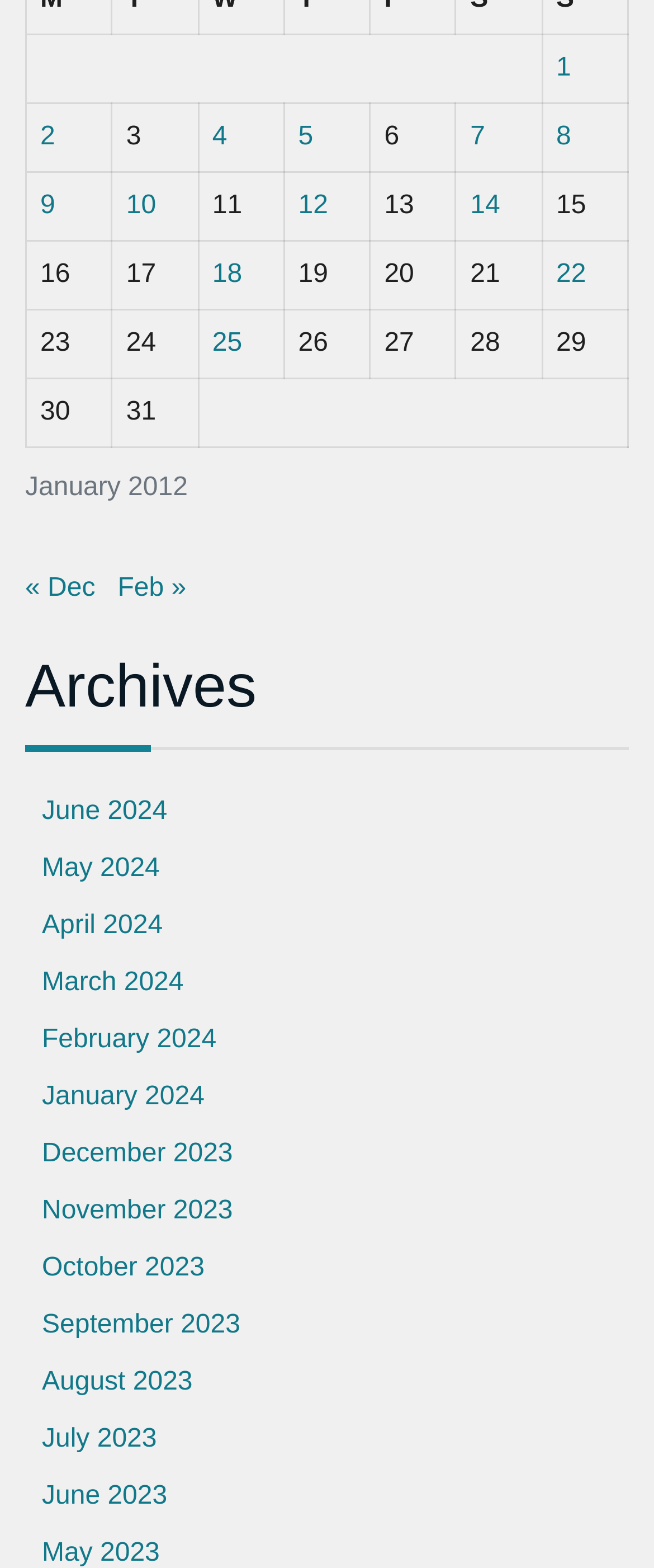Provide the bounding box coordinates of the area you need to click to execute the following instruction: "Go to Hanuma".

None